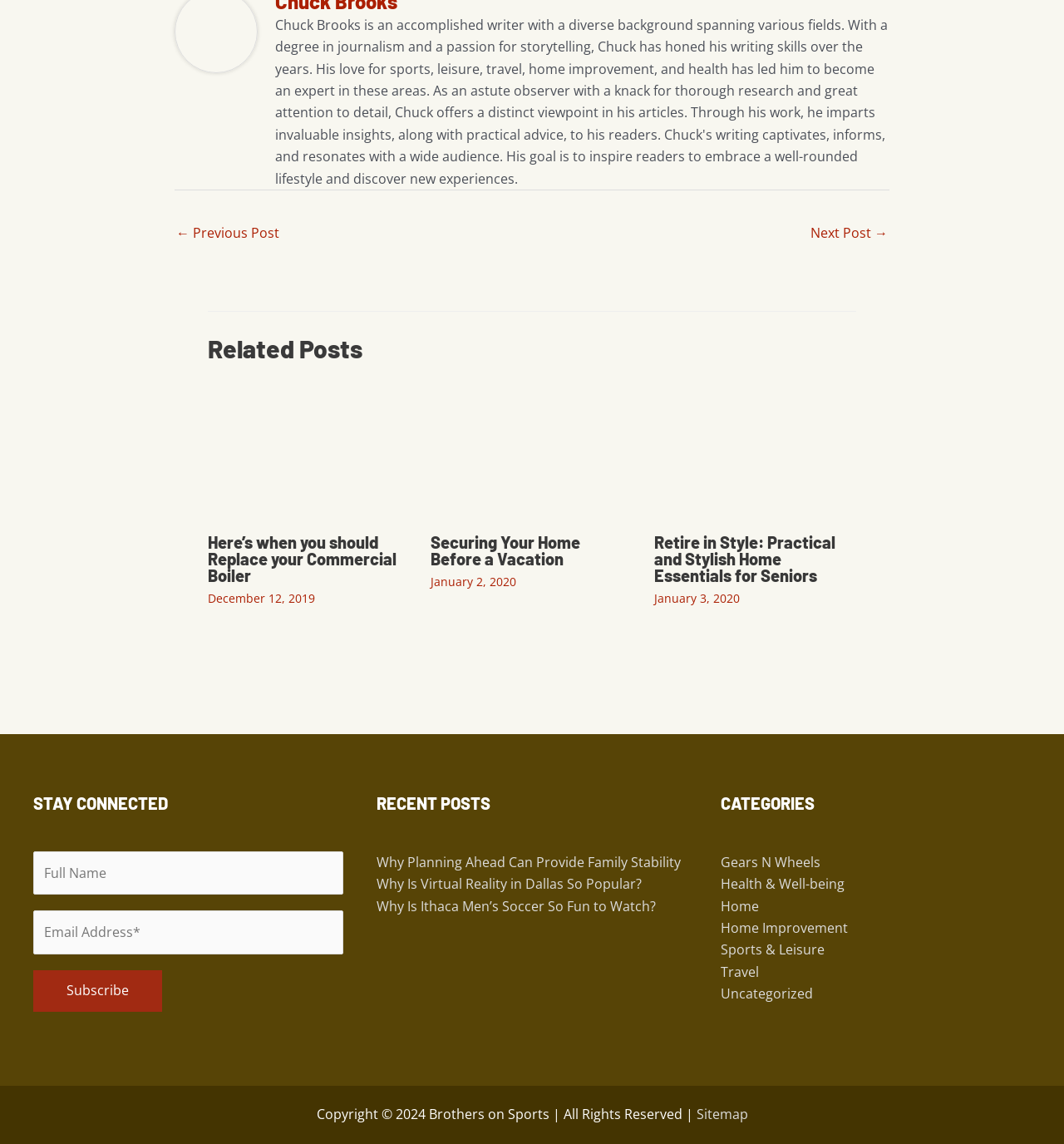Could you highlight the region that needs to be clicked to execute the instruction: "Subscribe to the newsletter"?

[0.031, 0.848, 0.152, 0.884]